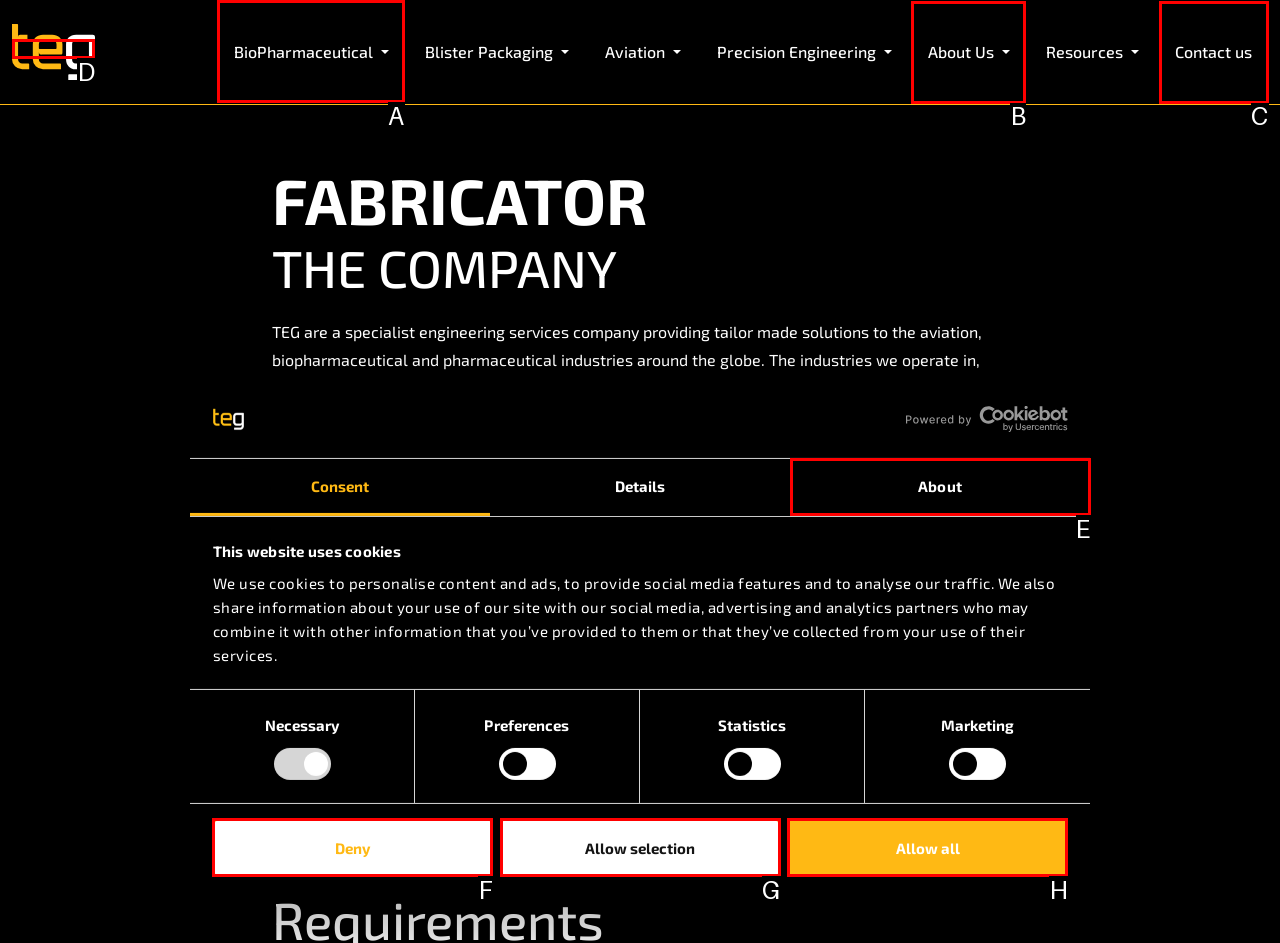For the task: Click the BioPharmaceutical button, tell me the letter of the option you should click. Answer with the letter alone.

A